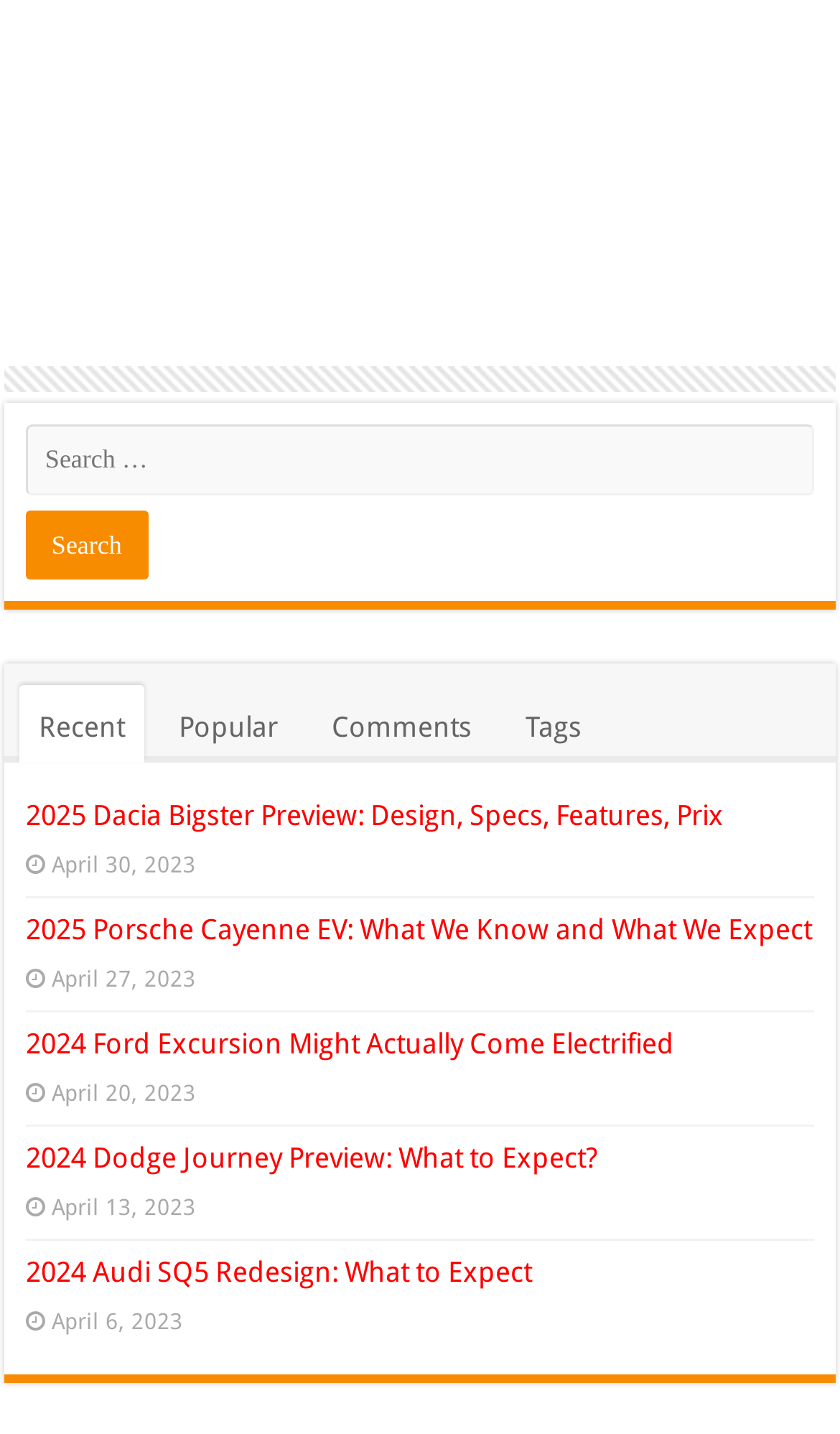Highlight the bounding box coordinates of the element that should be clicked to carry out the following instruction: "click on Recent". The coordinates must be given as four float numbers ranging from 0 to 1, i.e., [left, top, right, bottom].

[0.023, 0.477, 0.172, 0.531]